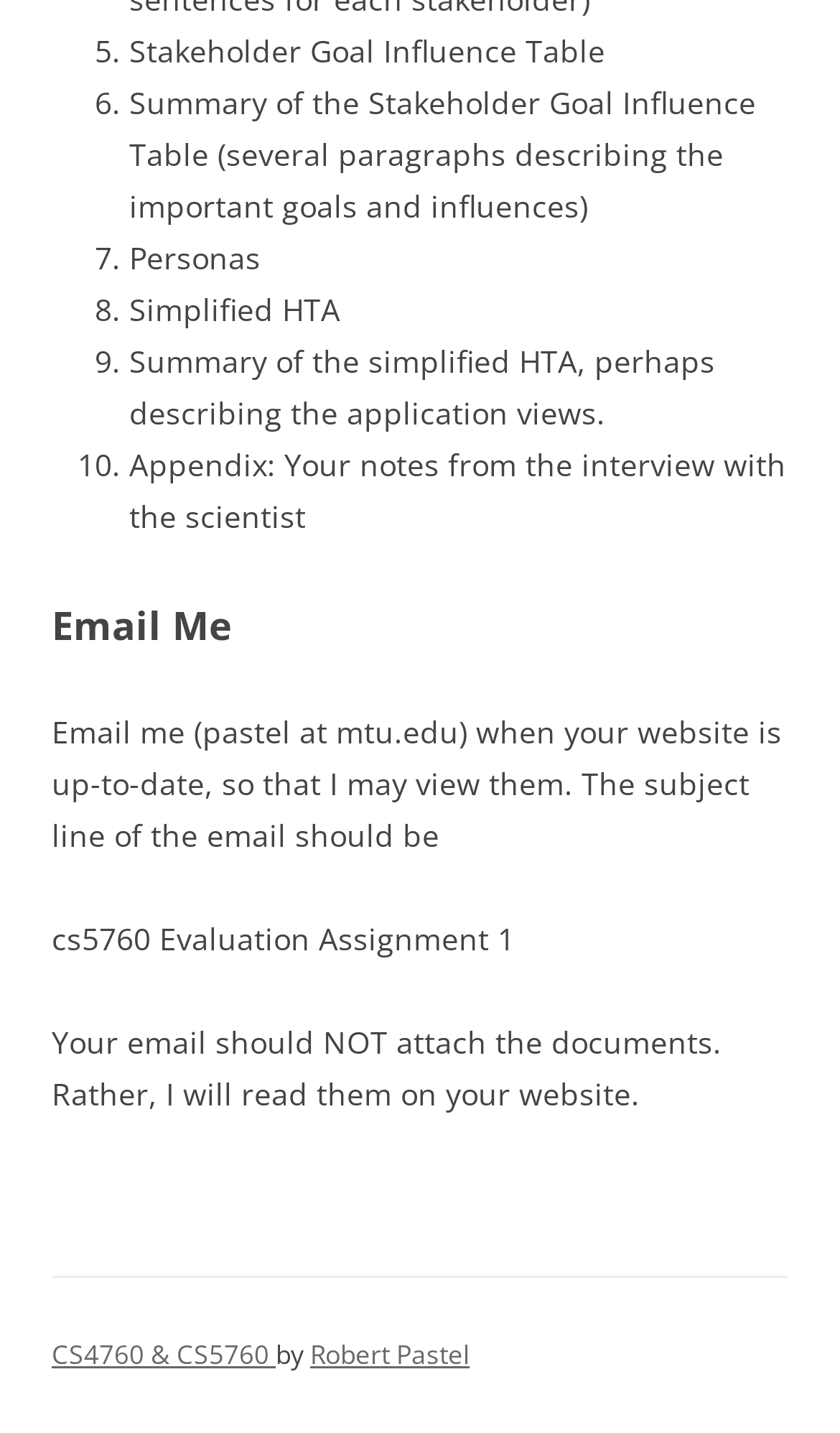Give a one-word or phrase response to the following question: What is the first item in the list?

5.